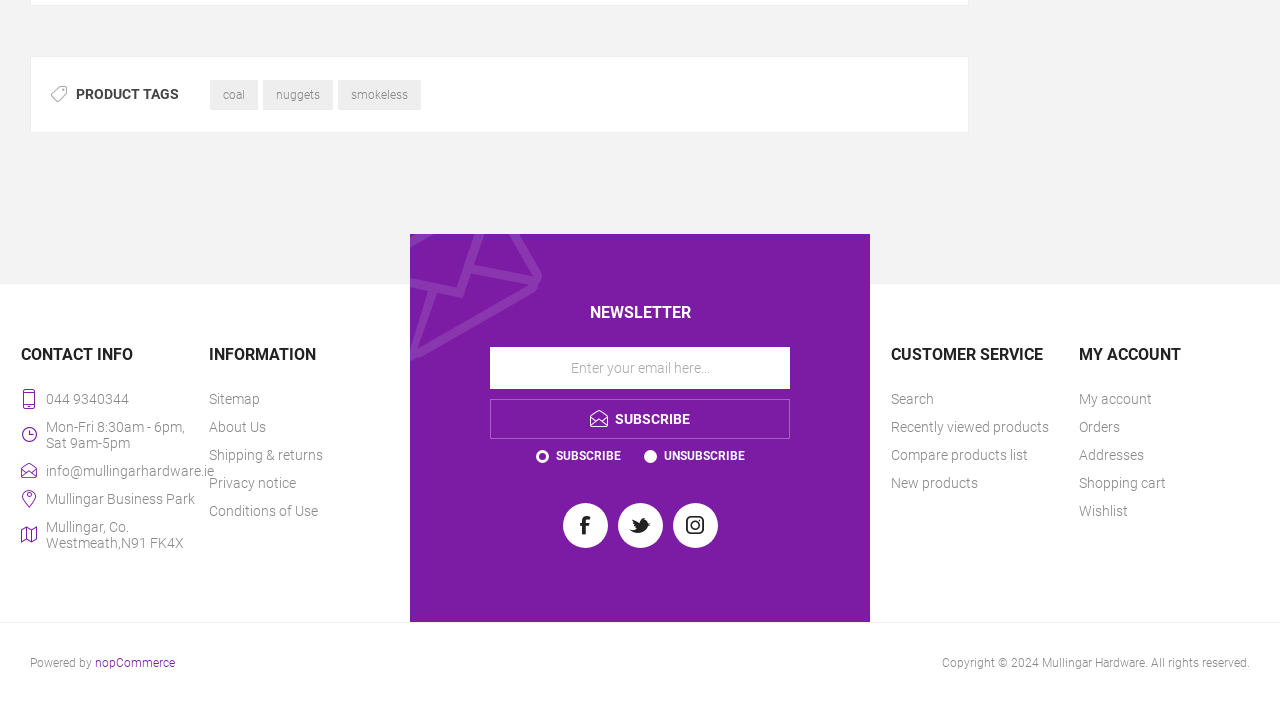Give a short answer using one word or phrase for the question:
What is the copyright information of the website?

Copyright 2024 Mullingar Hardware